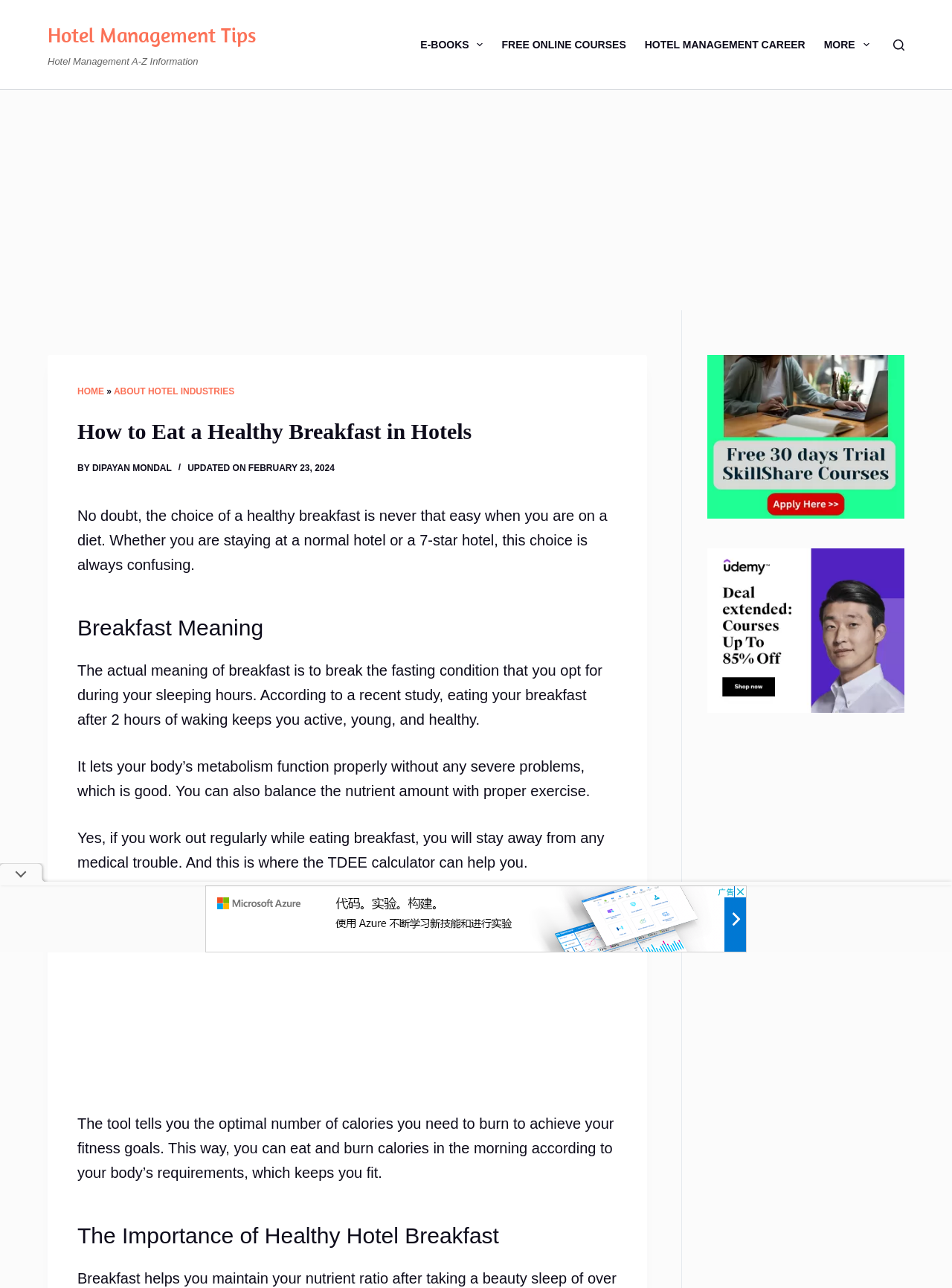Provide the bounding box coordinates of the area you need to click to execute the following instruction: "select Pall Mall".

None